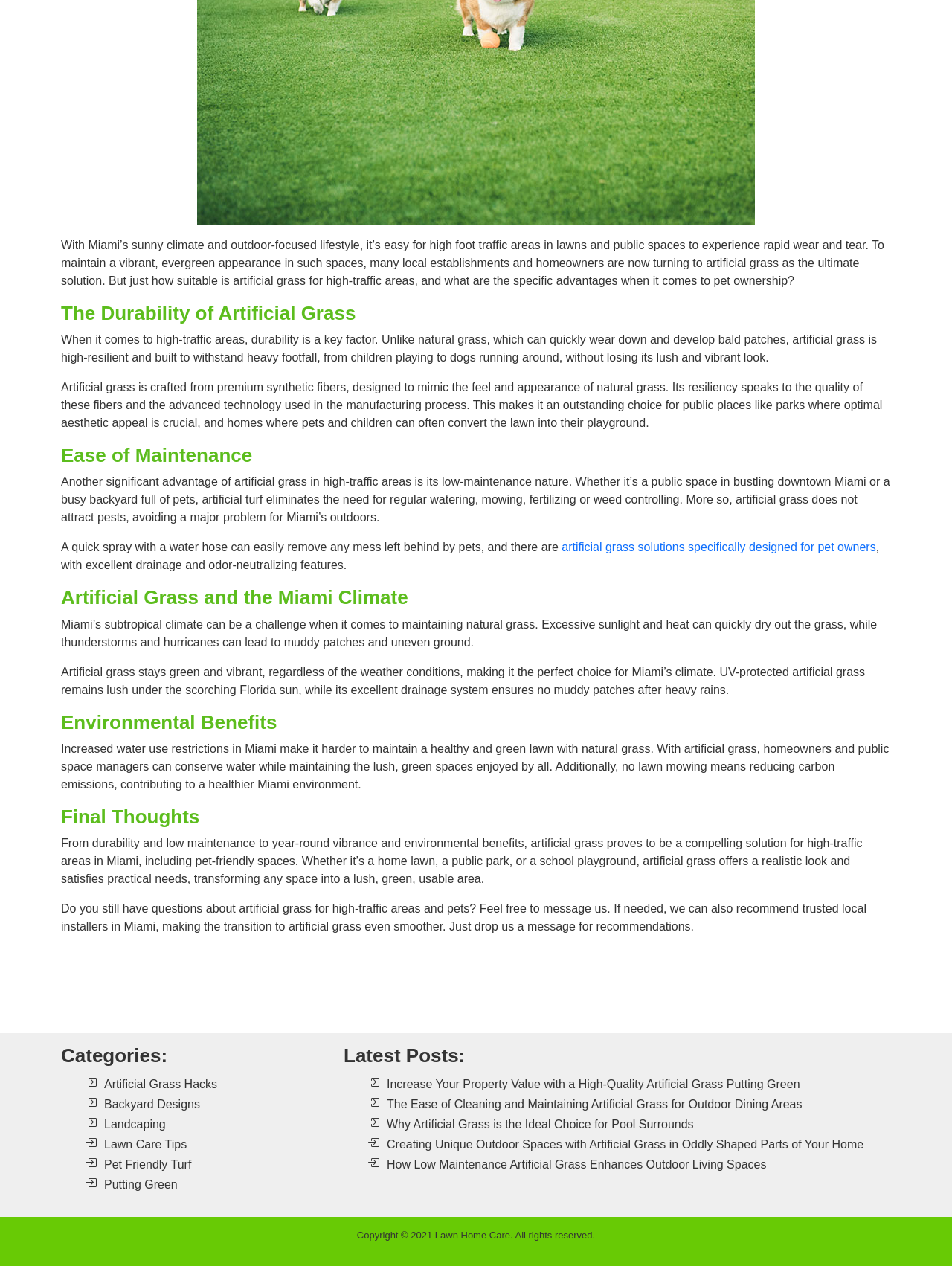Provide the bounding box coordinates of the HTML element described by the text: "Landcaping".

[0.109, 0.883, 0.174, 0.893]